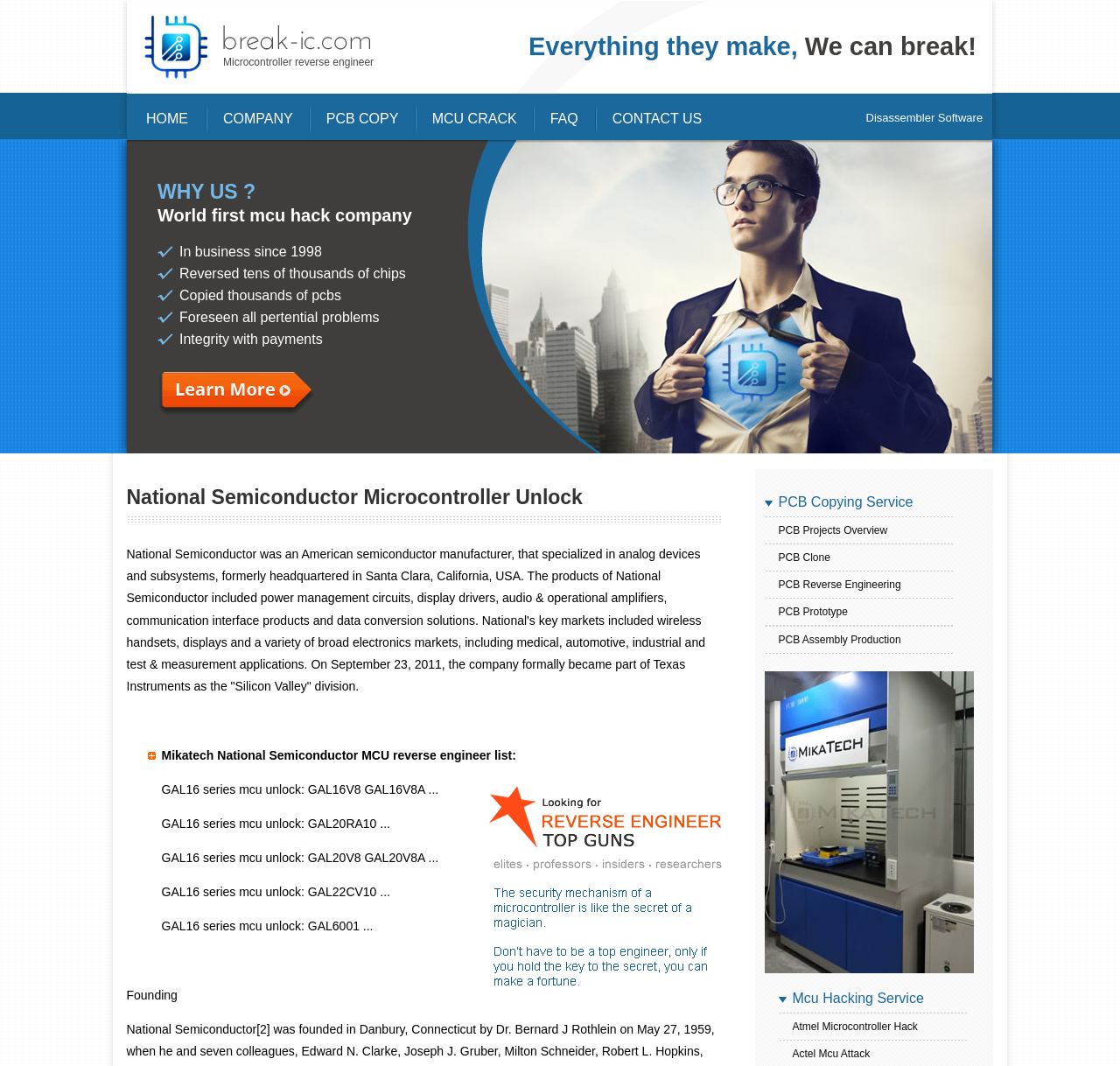Specify the bounding box coordinates of the area to click in order to follow the given instruction: "Click on Disassembler Software."

[0.113, 0.088, 0.886, 0.131]